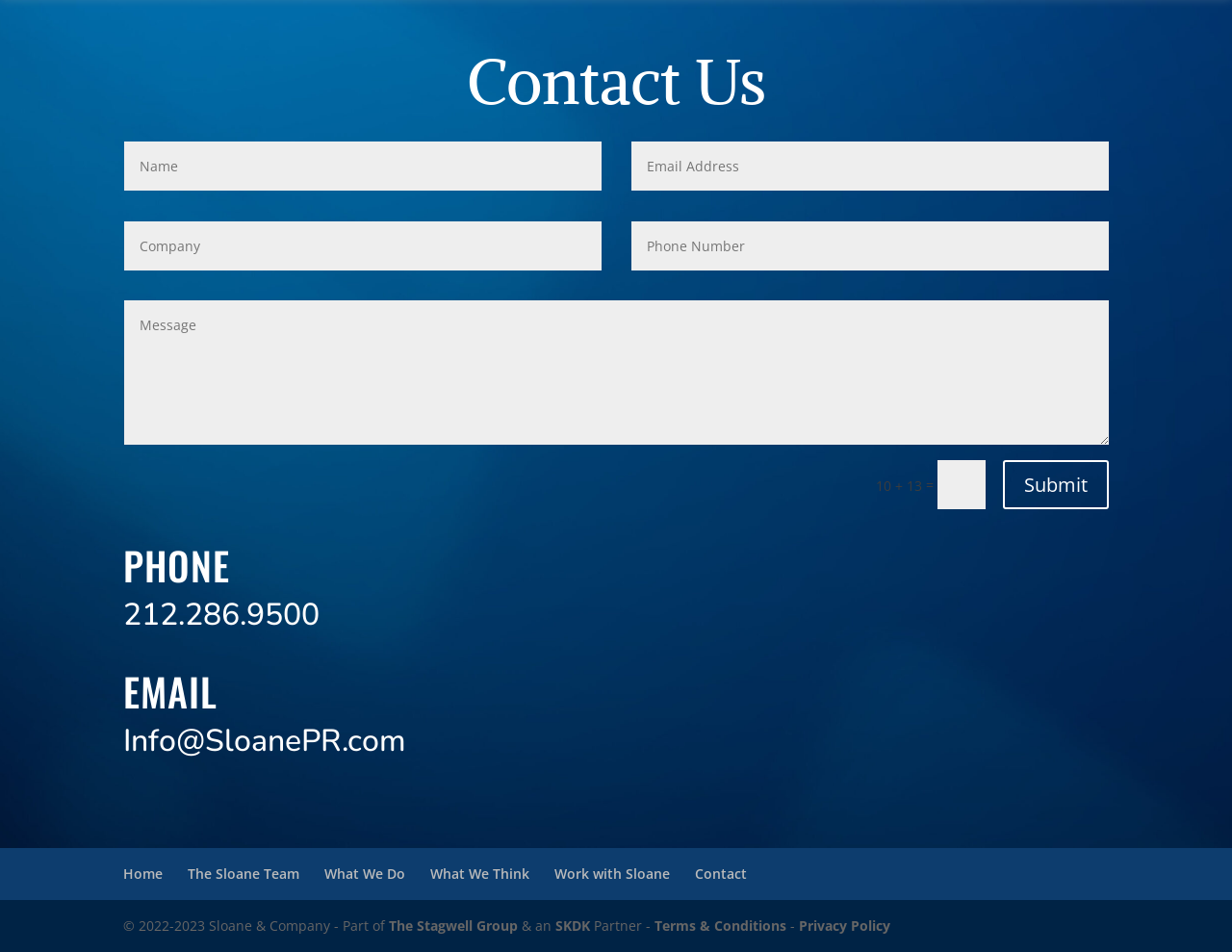Determine the bounding box for the UI element as described: "Privacy Policy". The coordinates should be represented as four float numbers between 0 and 1, formatted as [left, top, right, bottom].

[0.648, 0.962, 0.723, 0.982]